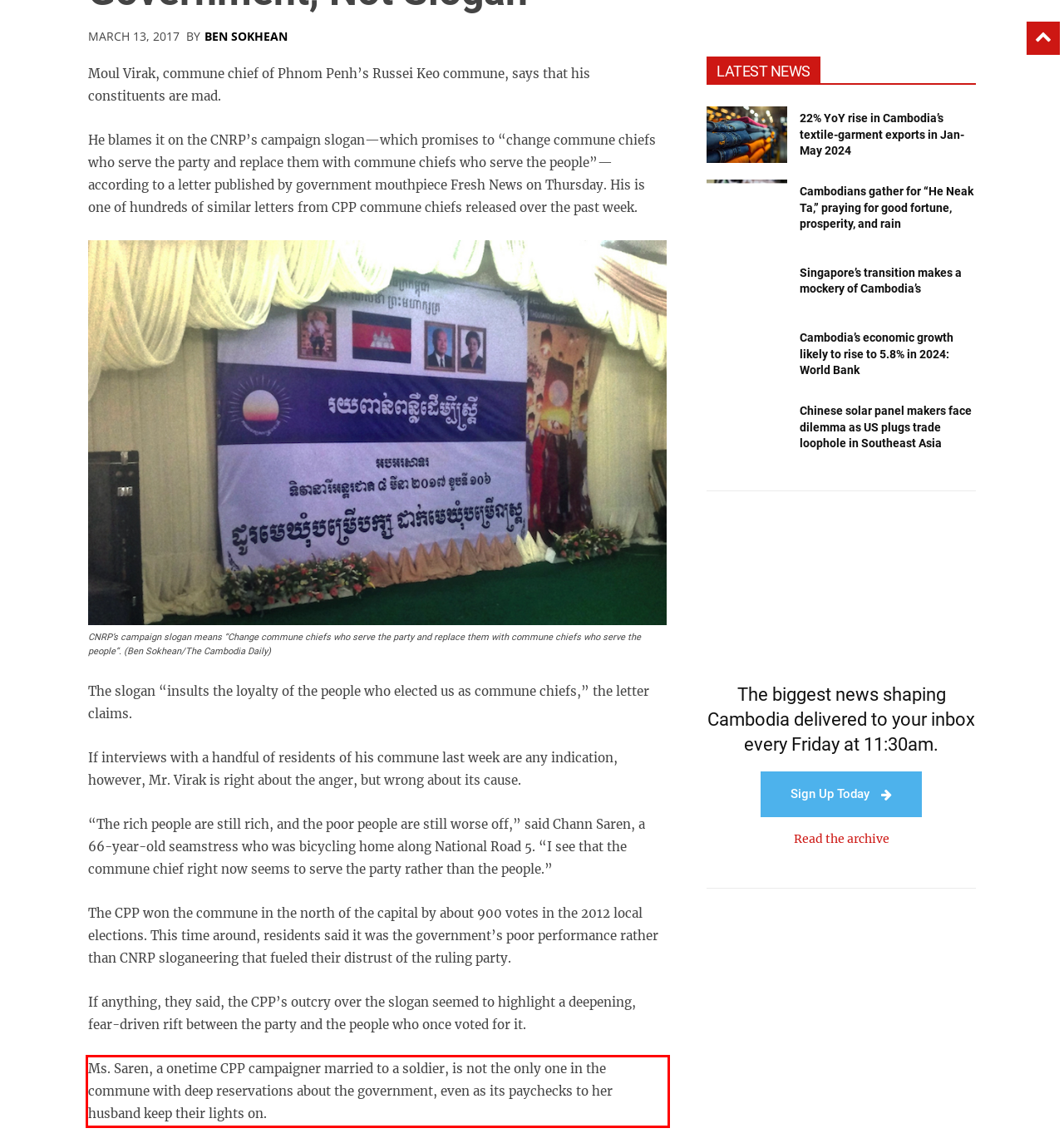Please look at the screenshot provided and find the red bounding box. Extract the text content contained within this bounding box.

Ms. Saren, a onetime CPP campaigner married to a soldier, is not the only one in the commune with deep reservations about the government, even as its paychecks to her husband keep their lights on.